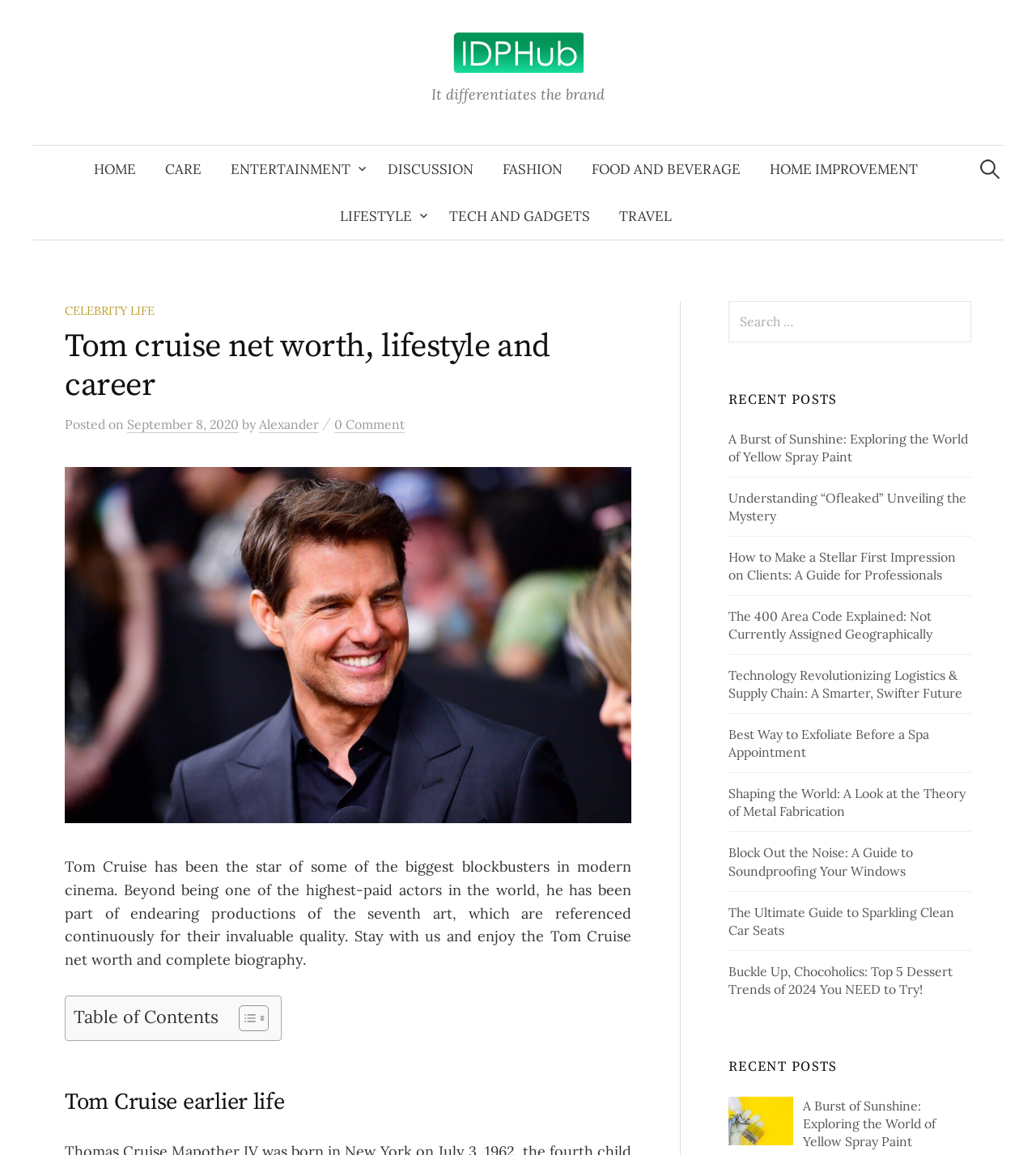From the element description Home Improvement, predict the bounding box coordinates of the UI element. The coordinates must be specified in the format (top-left x, top-left y, bottom-right x, bottom-right y) and should be within the 0 to 1 range.

[0.729, 0.126, 0.9, 0.167]